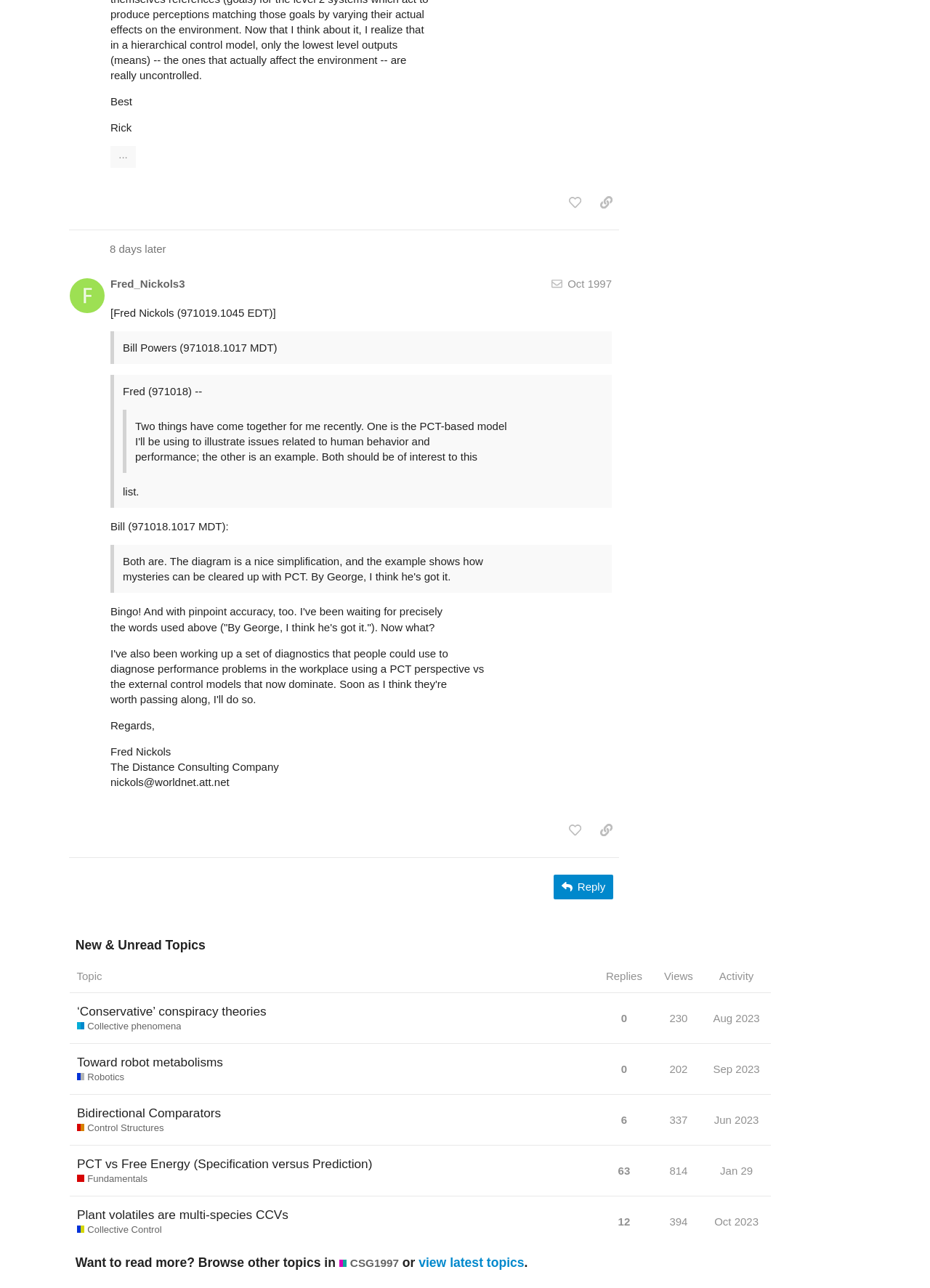Bounding box coordinates are specified in the format (top-left x, top-left y, bottom-right x, bottom-right y). All values are floating point numbers bounded between 0 and 1. Please provide the bounding box coordinate of the region this sentence describes: Sep 2023

[0.763, 0.817, 0.821, 0.843]